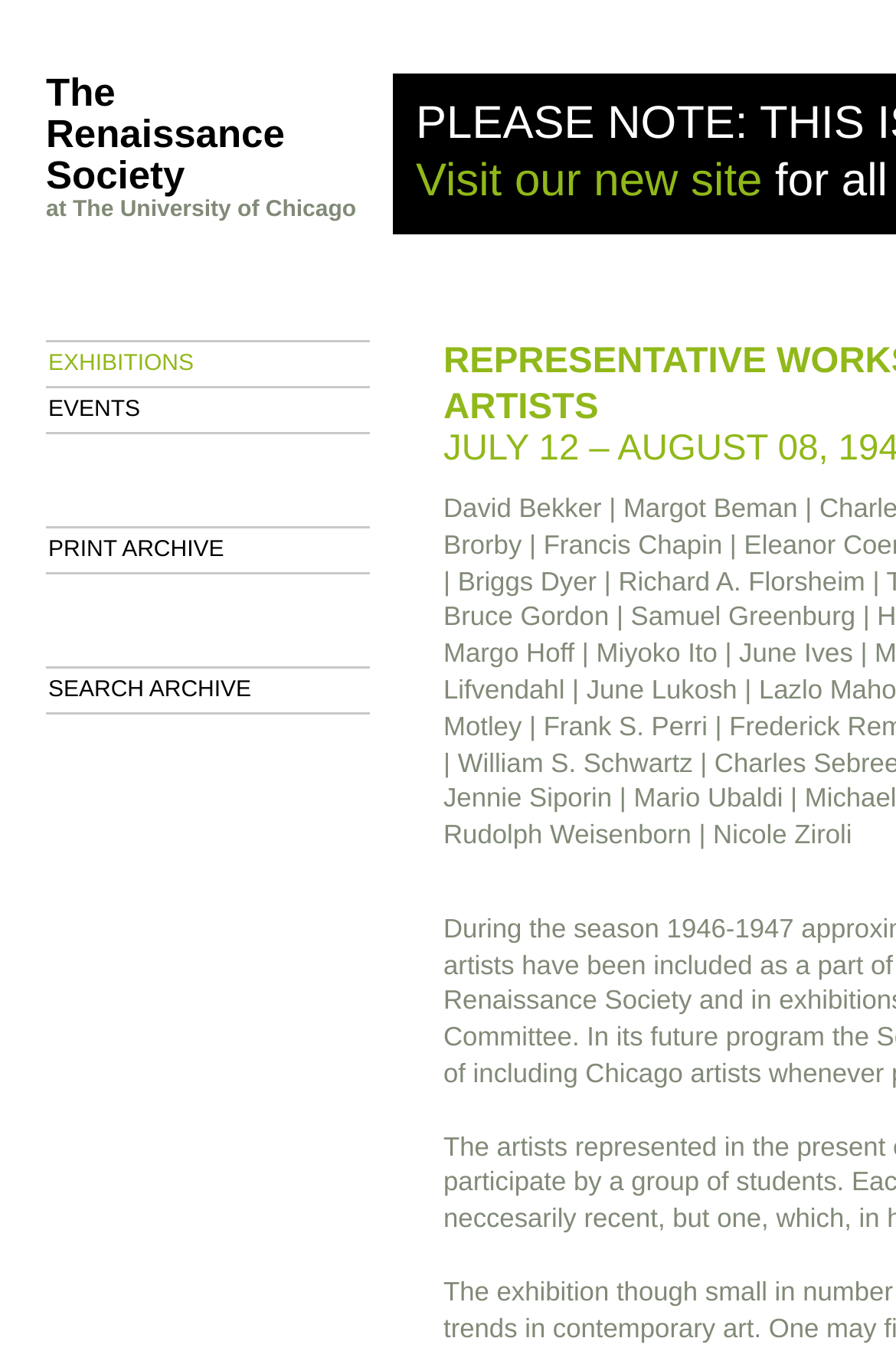Articulate a detailed summary of the webpage's content and design.

The webpage is titled "The Renaissance Society at the University of Chicago Contemporary Art Museum: Representative Works by Chicago Artists". At the top-left corner, there is a heading that reads "The Renaissance Society" with a link to the same name. Below the heading, there is a link that says "at The University of Chicago". 

To the right of the heading, there is a link that says "Visit our new site". Below the heading and the "at The University of Chicago" link, there are four links arranged vertically: "EXHIBITIONS", "EVENTS", "PRINT ARCHIVE", and "SEARCH ARCHIVE". These links are aligned to the left and occupy the top portion of the webpage.